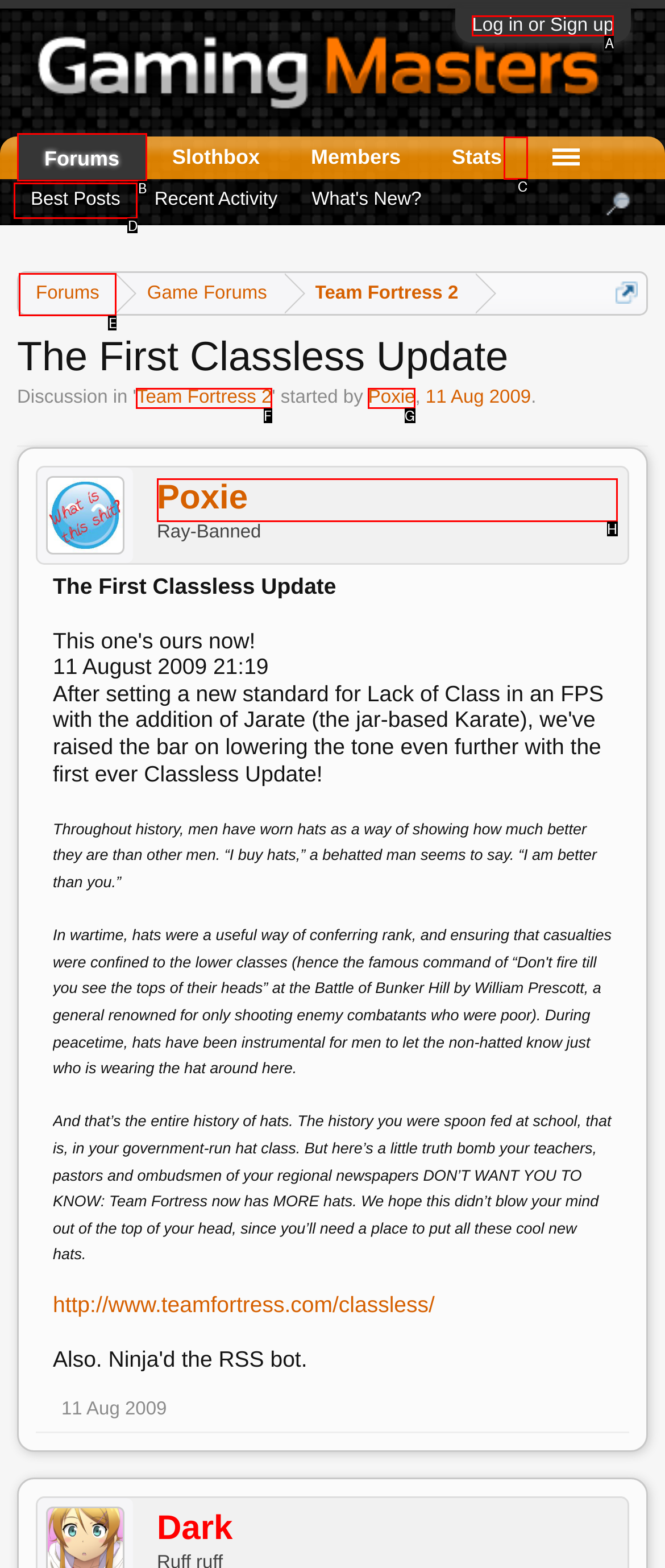Determine the correct UI element to click for this instruction: Log in or Sign up. Respond with the letter of the chosen element.

A